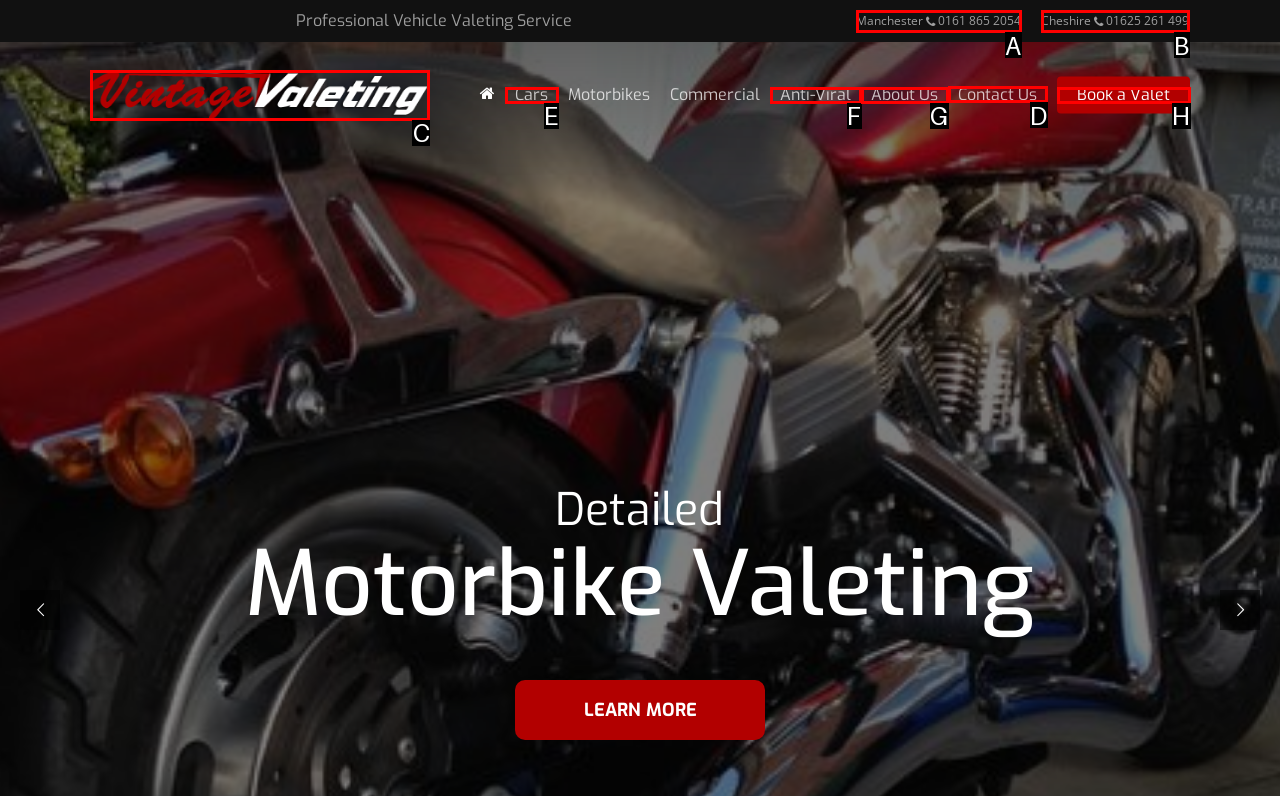Select the correct HTML element to complete the following task: Click on the 'Contact Us' link
Provide the letter of the choice directly from the given options.

D